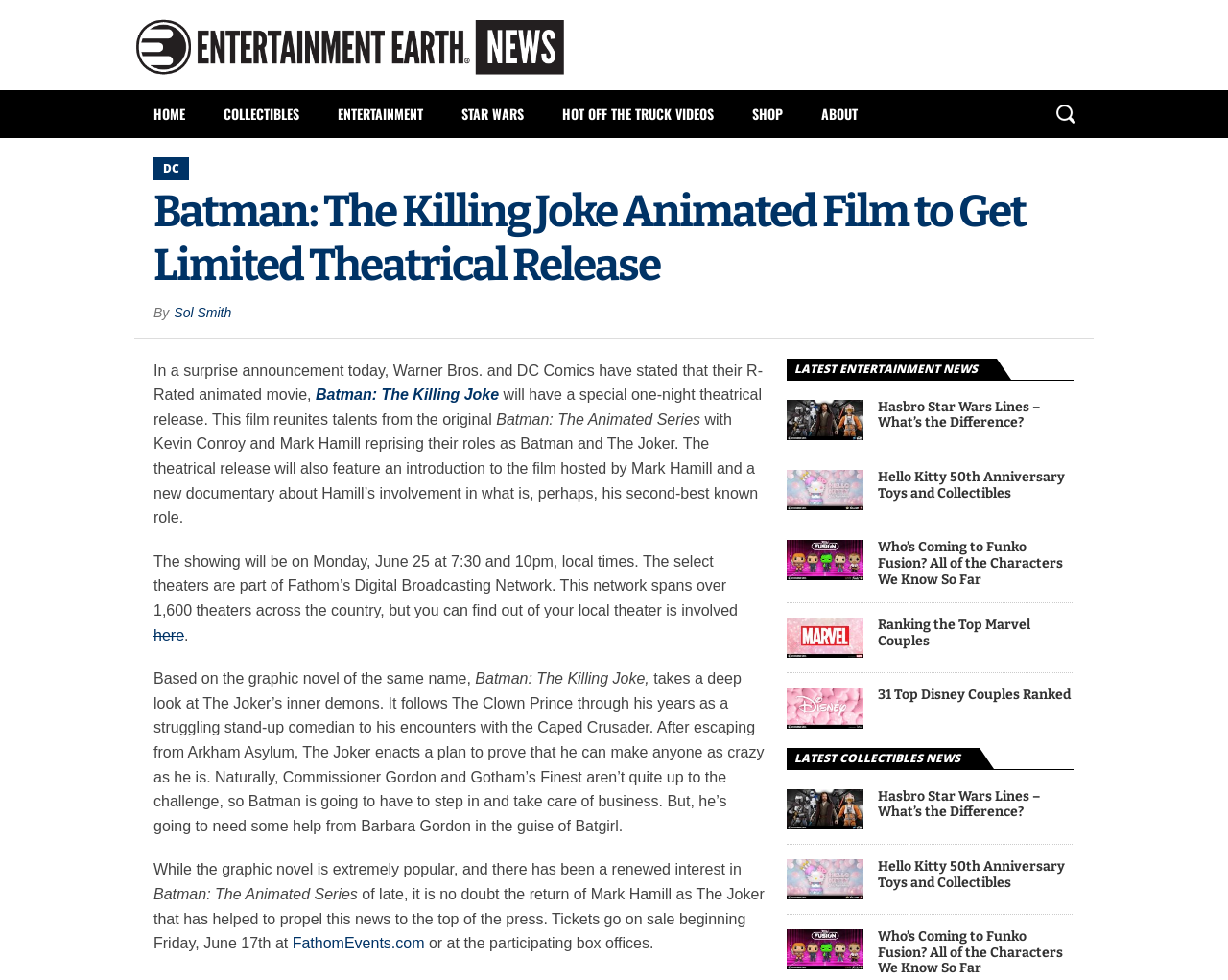Create a detailed narrative of the webpage’s visual and textual elements.

The webpage is about the news of Batman: The Killing Joke animated film getting a limited theatrical release. At the top, there is a navigation menu with links to "HOME", "COLLECTIBLES", "ENTERTAINMENT", "STAR WARS", "HOT OFF THE TRUCK VIDEOS", "SHOP", and "ABOUT". Below the navigation menu, there is a heading "DC" and a larger heading "Batman: The Killing Joke Animated Film to Get Limited Theatrical Release". 

The main content of the webpage is an article about the news, which starts with a brief introduction to the surprise announcement by Warner Bros. and DC Comics. The article then goes into details about the film, including its R-rating, the reunion of talents from the original Batman: The Animated Series, and the special one-night theatrical release. The release will feature an introduction to the film hosted by Mark Hamill and a new documentary about his involvement in the film. 

The article also provides information about the showing times and dates, as well as how to find out if a local theater is participating. There are several links throughout the article, including one to find out more about participating theaters and another to buy tickets. 

On the right side of the webpage, there are two sections: "LATEST ENTERTAINMENT NEWS" and "LATEST COLLECTIBLES NEWS". Each section contains several links to other news articles, with titles such as "Hasbro Star Wars Lines – What’s the Difference?" and "31 Top Disney Couples Ranked".